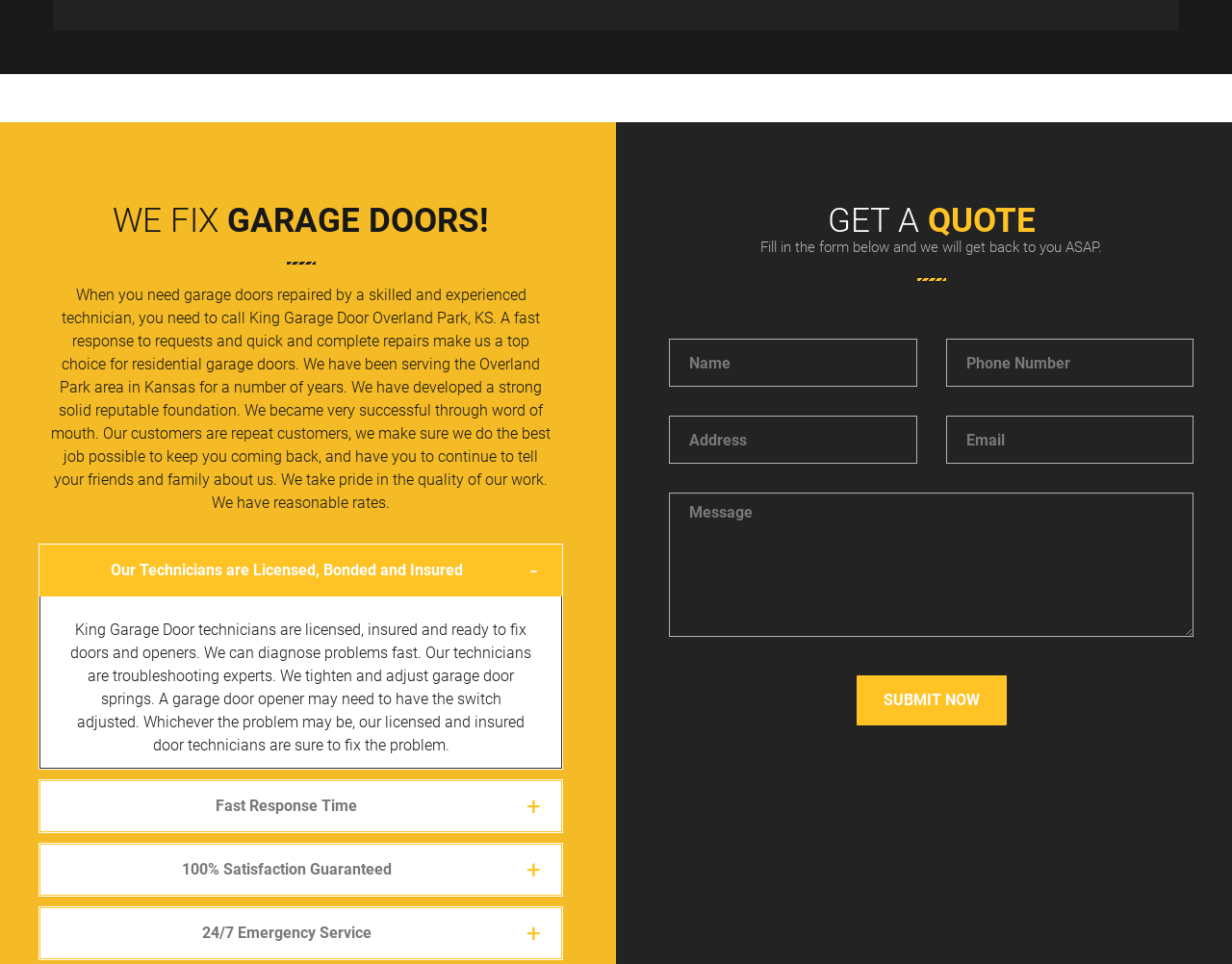Given the webpage screenshot and the description, determine the bounding box coordinates (top-left x, top-left y, bottom-right x, bottom-right y) that define the location of the UI element matching this description: value="Submit Now"

[0.695, 0.701, 0.817, 0.752]